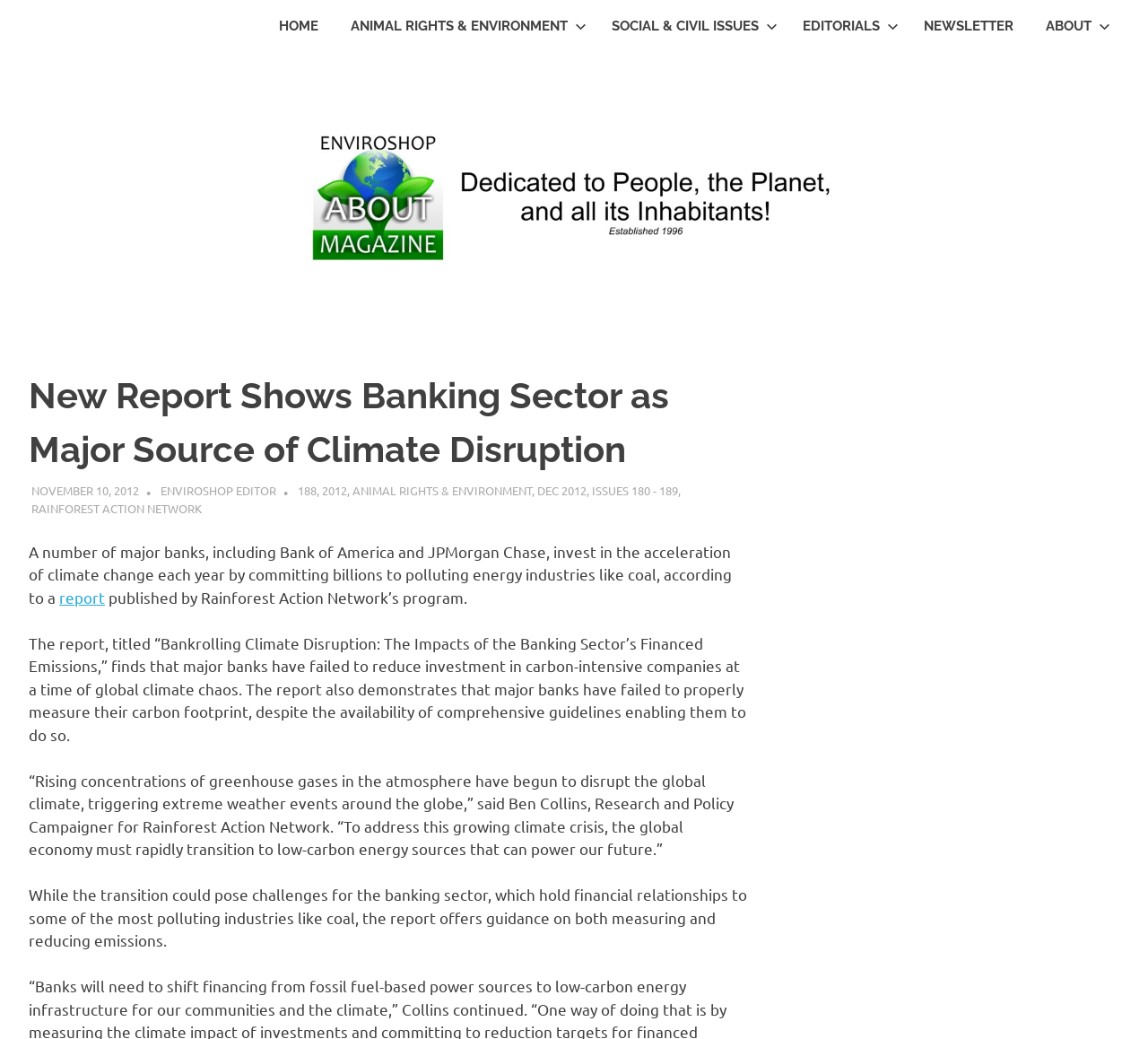Indicate the bounding box coordinates of the element that needs to be clicked to satisfy the following instruction: "Visit the 'ANIMAL RIGHTS & ENVIRONMENT' section". The coordinates should be four float numbers between 0 and 1, i.e., [left, top, right, bottom].

[0.291, 0.0, 0.519, 0.051]